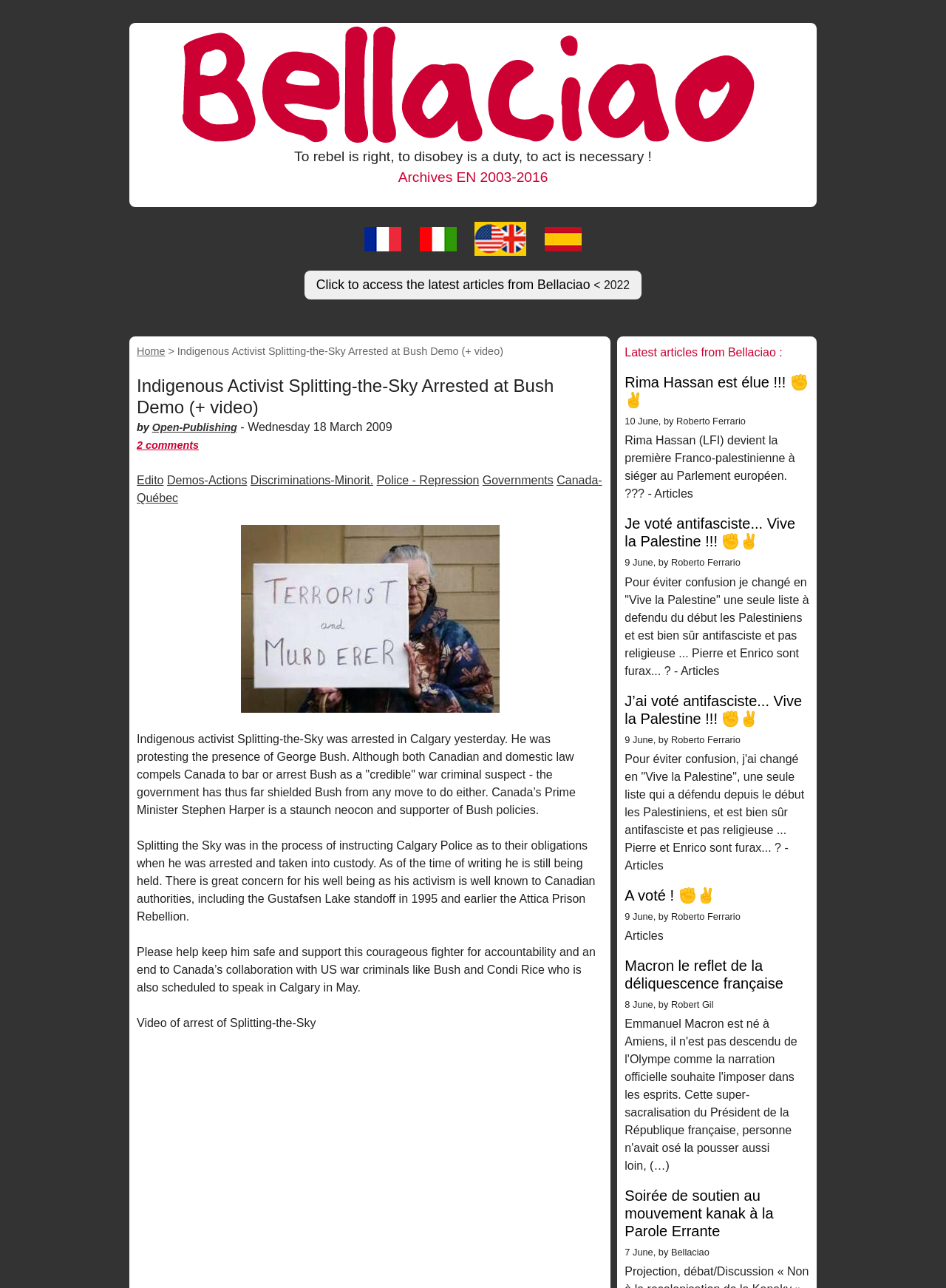What is the date of the article?
Answer the question based on the image using a single word or a brief phrase.

Wednesday 18 March 2009